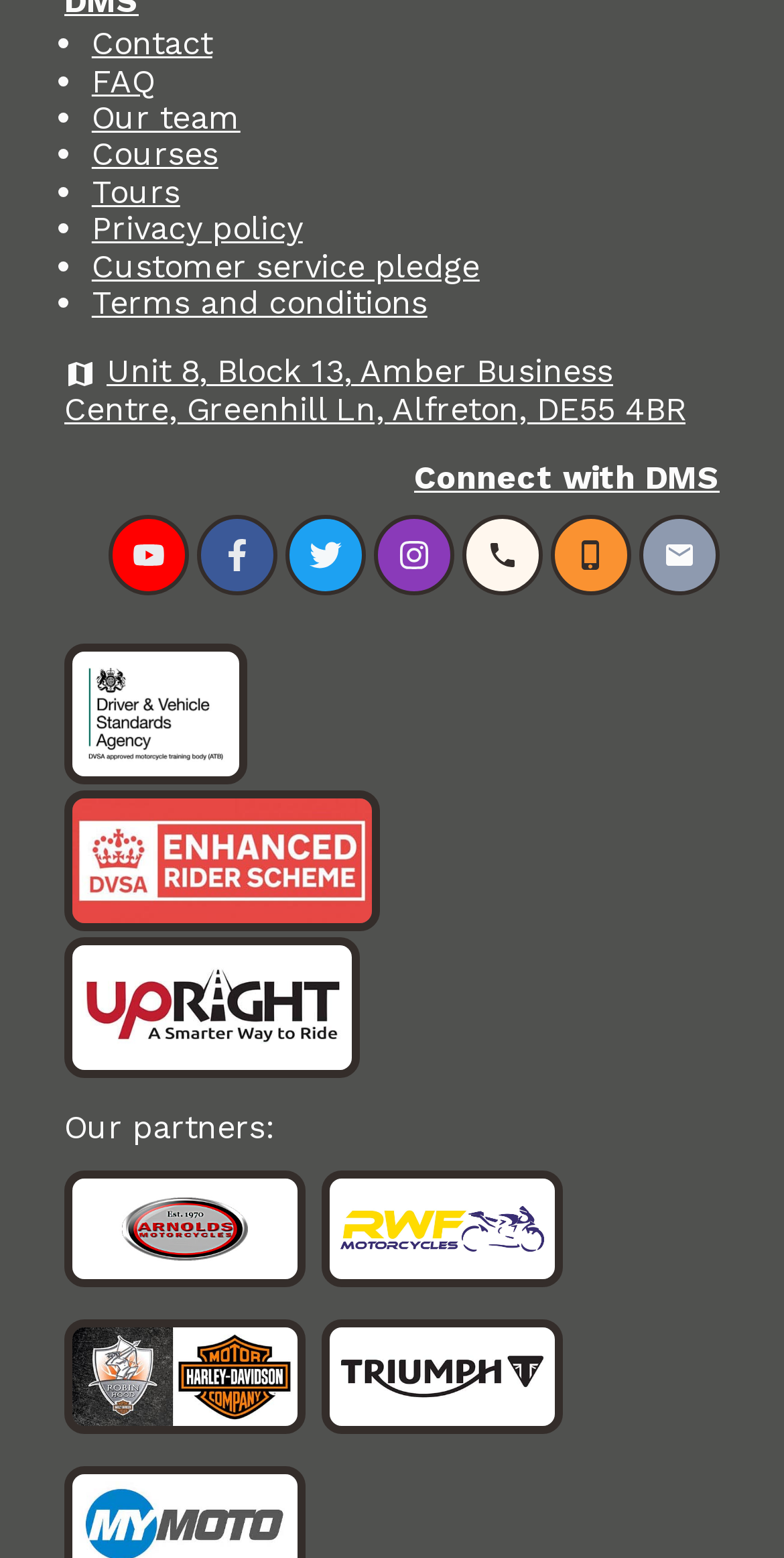How many logos are displayed on the webpage?
Using the image, answer in one word or phrase.

6